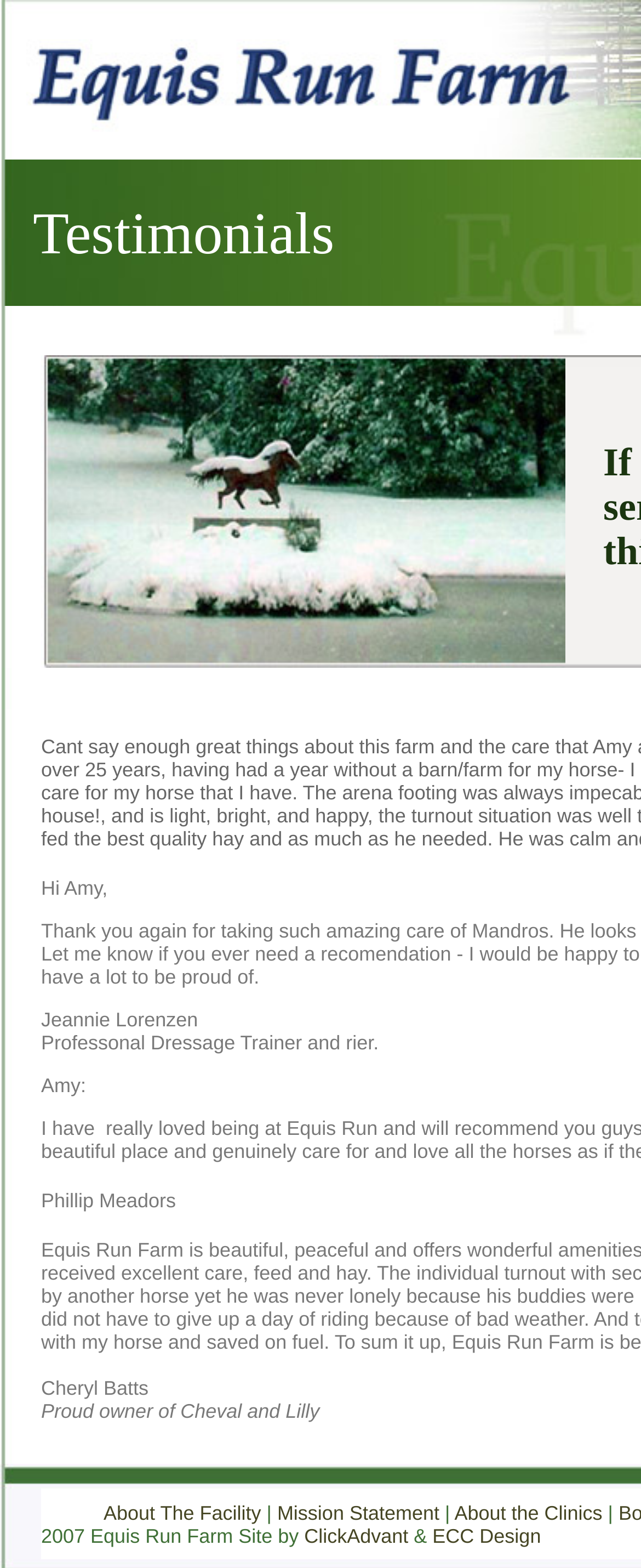Please respond to the question with a concise word or phrase:
How many images are on this webpage?

5